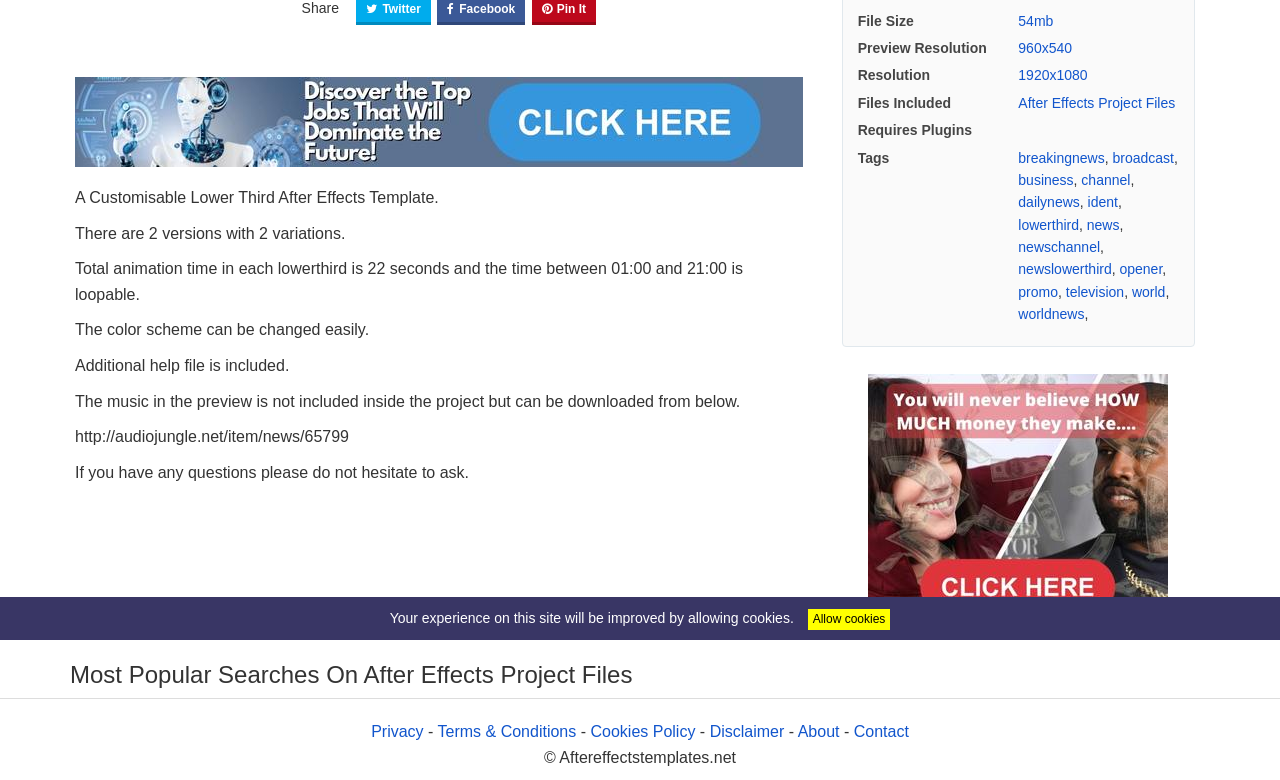Please provide the bounding box coordinates for the UI element as described: "channel". The coordinates must be four floats between 0 and 1, represented as [left, top, right, bottom].

[0.845, 0.22, 0.883, 0.241]